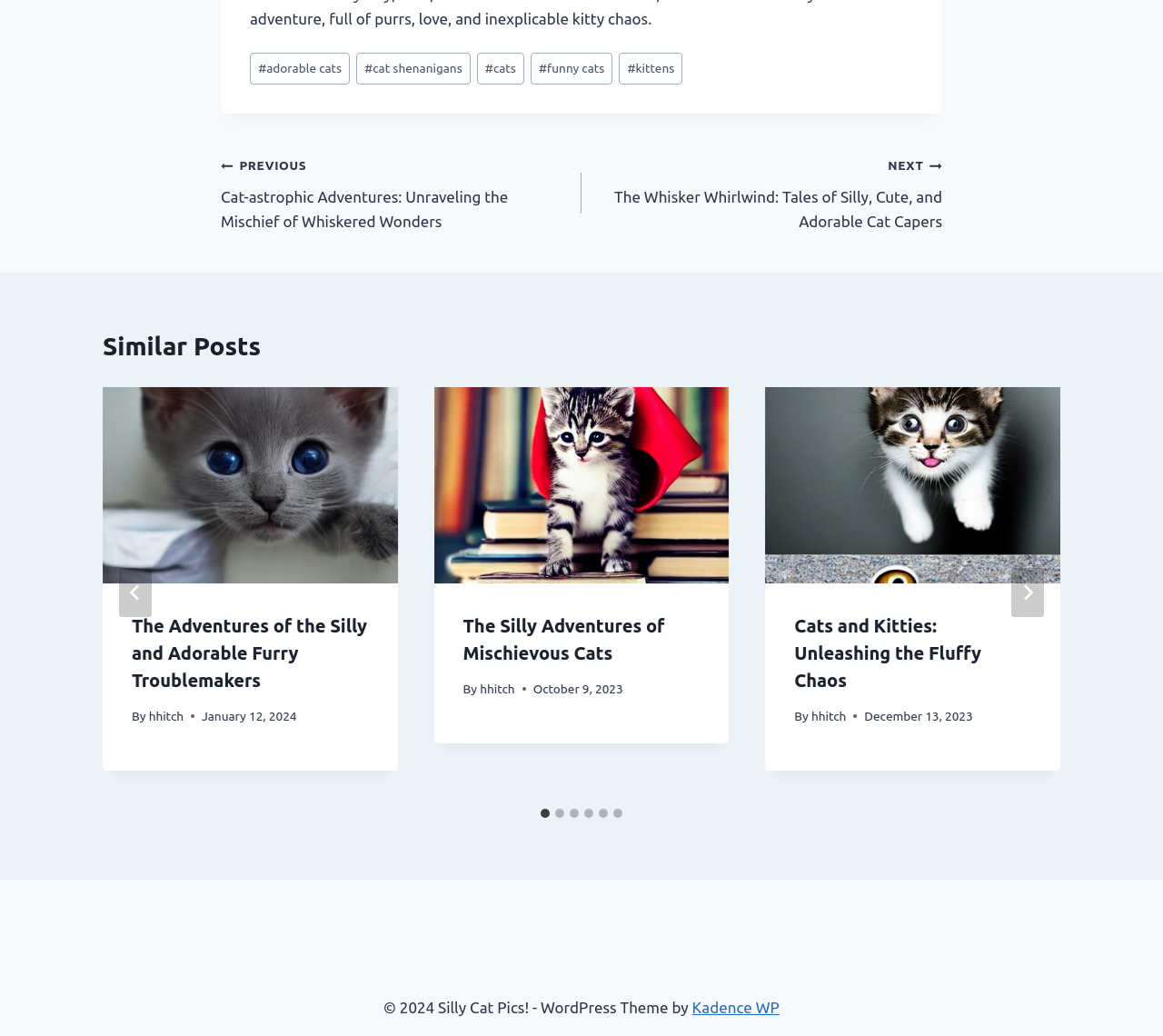Could you locate the bounding box coordinates for the section that should be clicked to accomplish this task: "Select the '2 of 6' slide".

[0.373, 0.373, 0.627, 0.77]